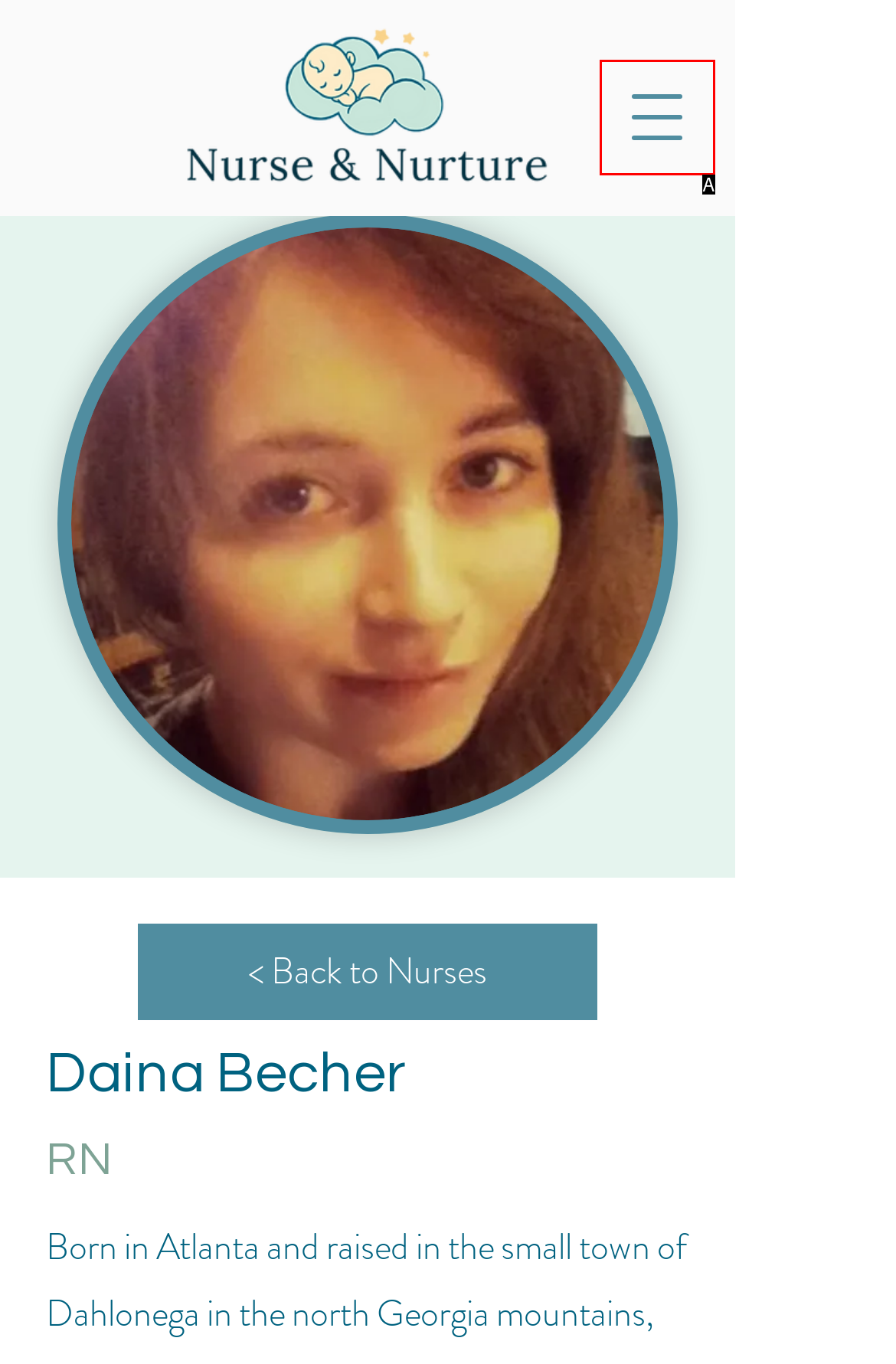Find the option that aligns with: aria-label="Open navigation menu"
Provide the letter of the corresponding option.

A